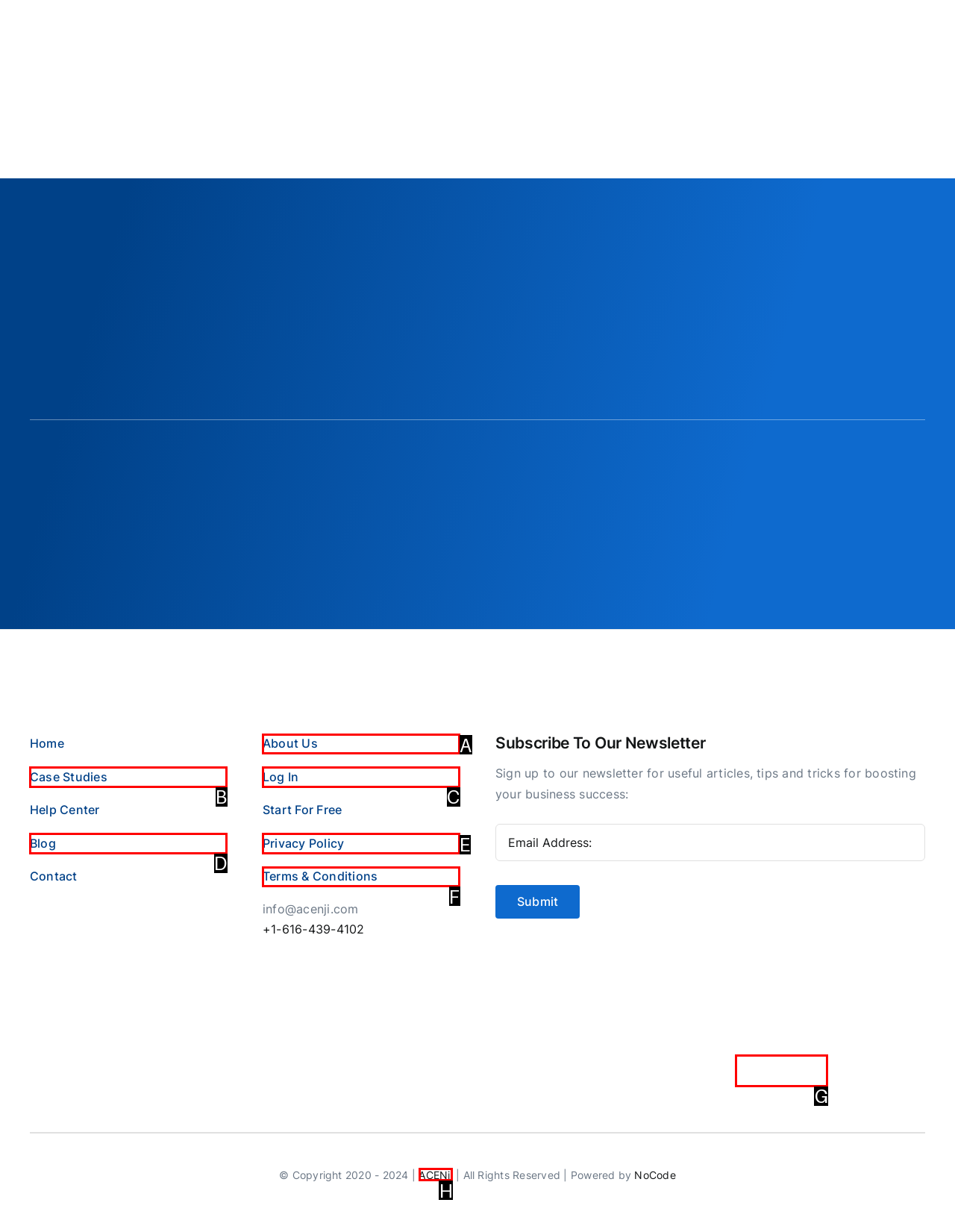Which HTML element should be clicked to perform the following task: Download ACENji App from Google Play Store
Reply with the letter of the appropriate option.

G